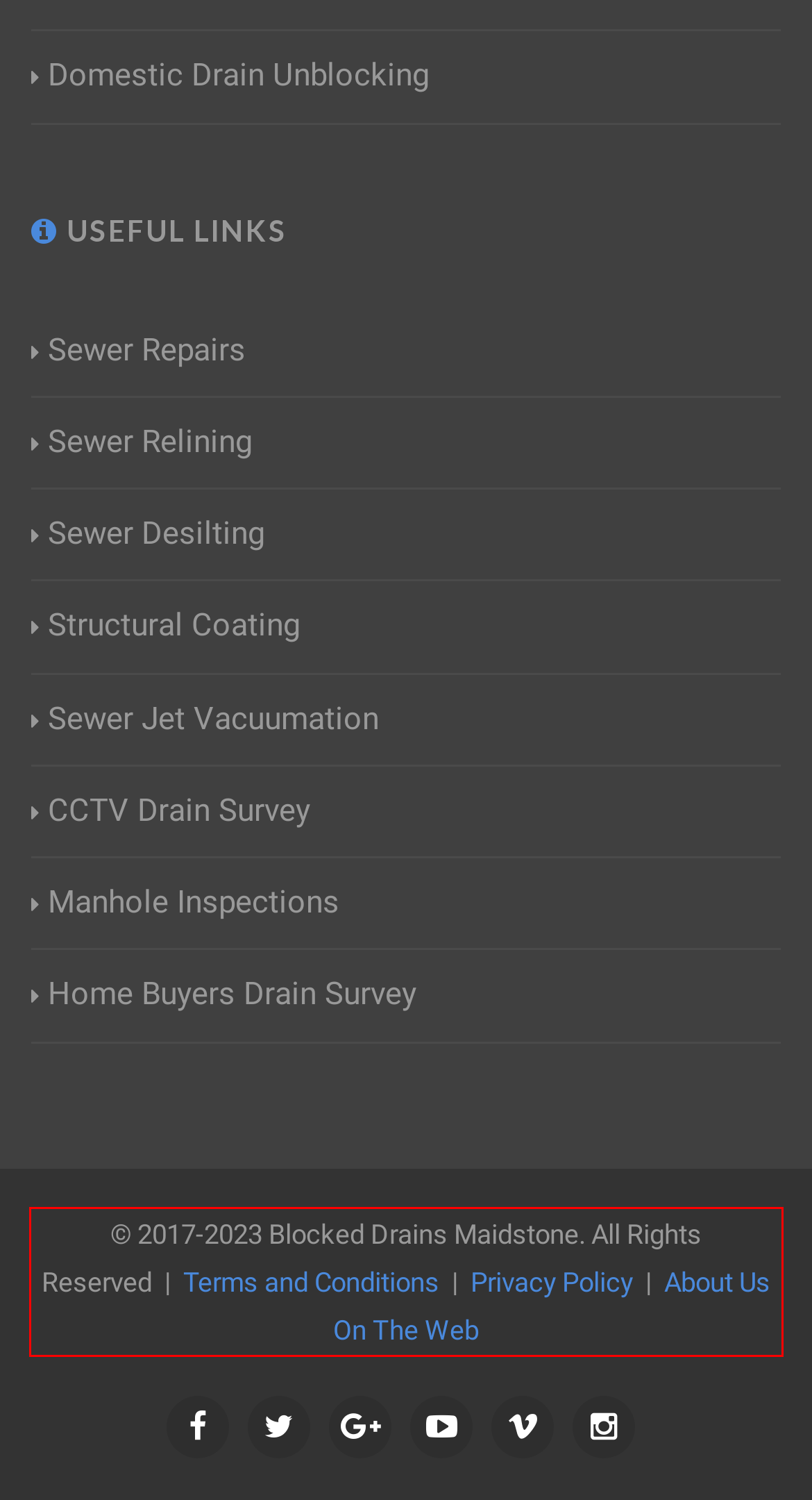You have a screenshot of a webpage with a red bounding box. Identify and extract the text content located inside the red bounding box.

© 2017-2023 Blocked Drains Maidstone. All Rights Reserved | Terms and Conditions | Privacy Policy | About Us On The Web